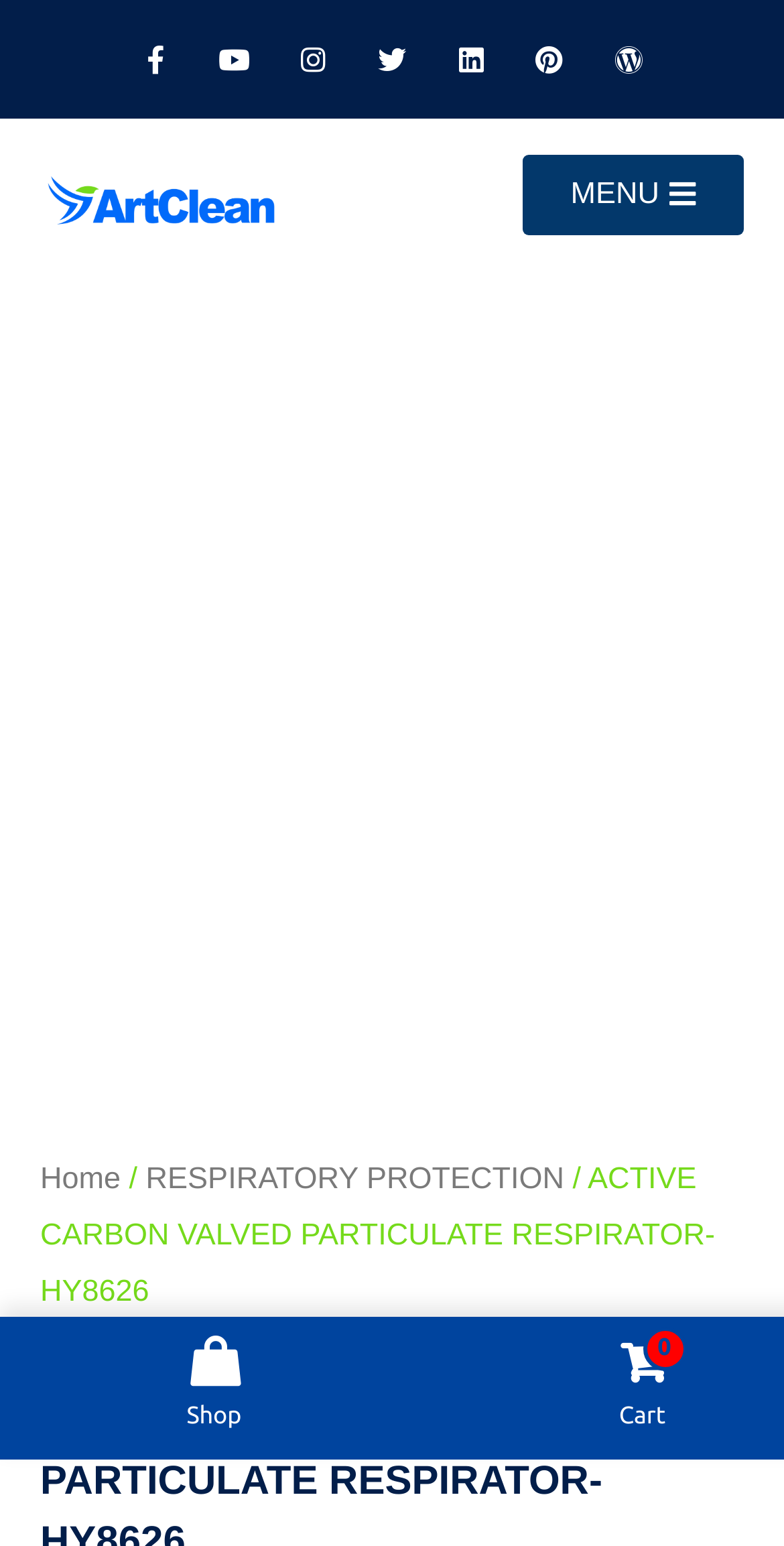Kindly determine the bounding box coordinates of the area that needs to be clicked to fulfill this instruction: "Shop now".

[0.0, 0.864, 0.546, 0.931]